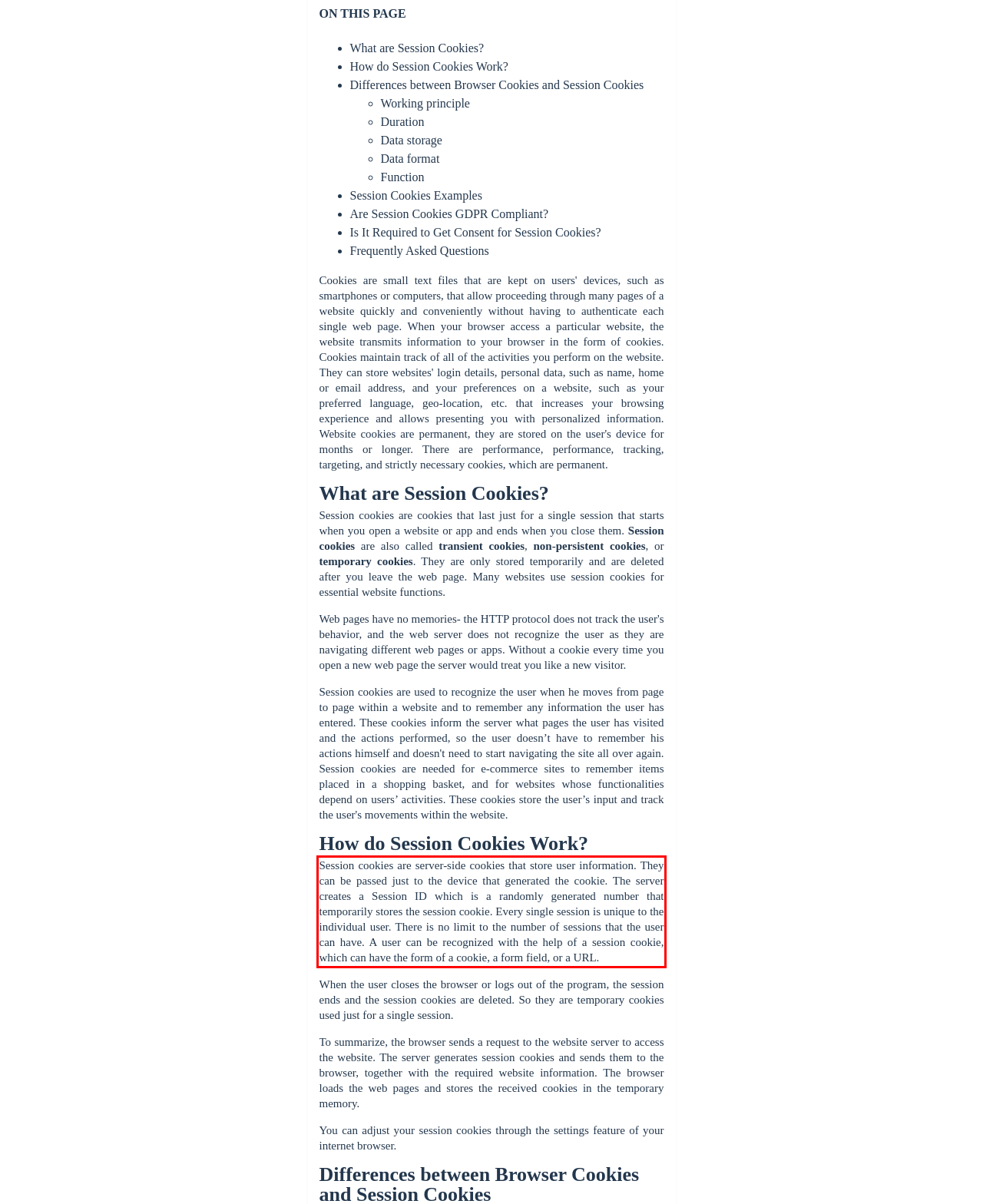Given a screenshot of a webpage, identify the red bounding box and perform OCR to recognize the text within that box.

Session cookies are server-side cookies that store user information. They can be passed just to the device that generated the cookie. The server creates a Session ID which is a randomly generated number that temporarily stores the session cookie. Every single session is unique to the individual user. There is no limit to the number of sessions that the user can have. A user can be recognized with the help of a session cookie, which can have the form of a cookie, a form field, or a URL.